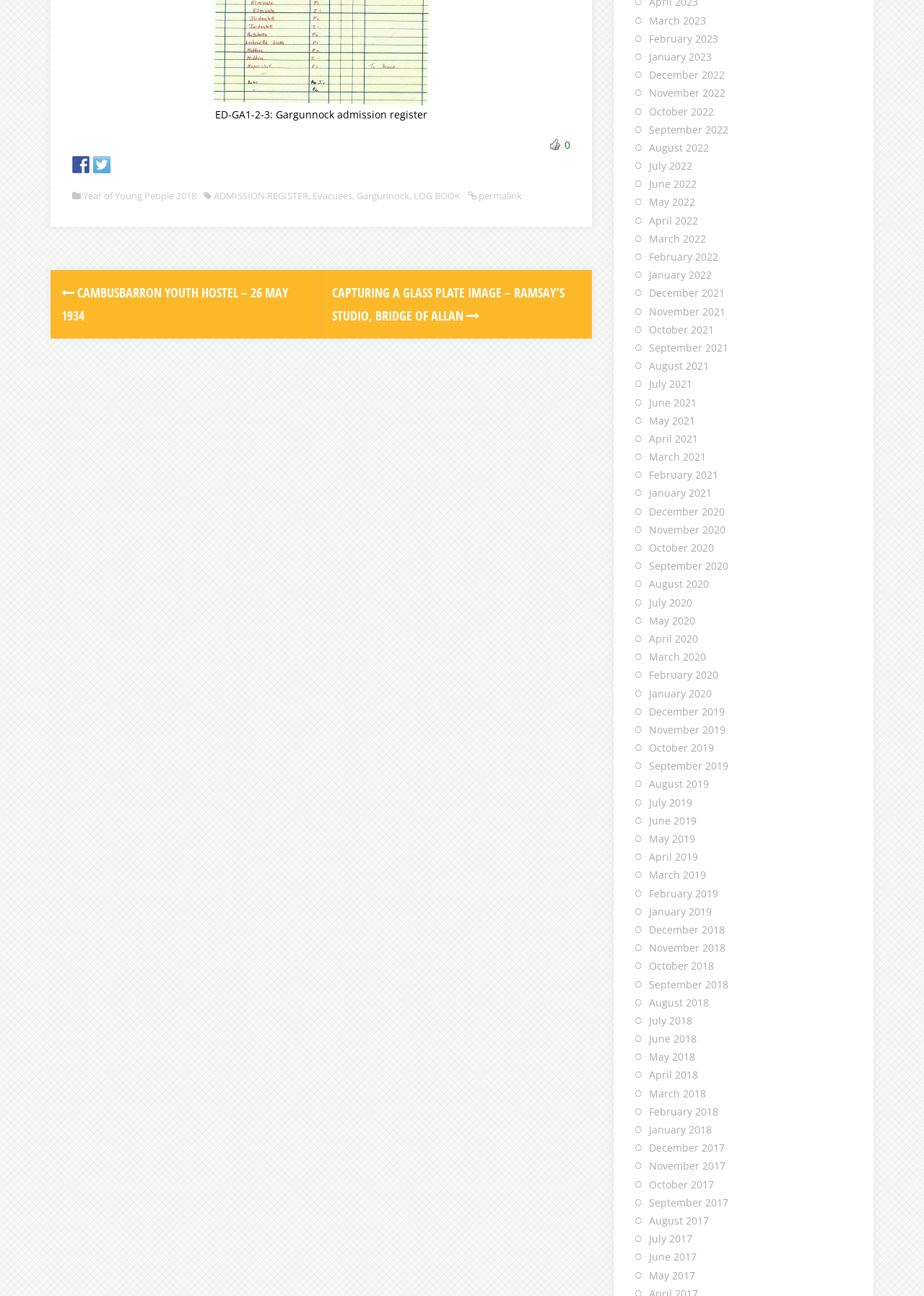Use the details in the image to answer the question thoroughly: 
What social media platforms are mentioned?

I found the answer by looking at the links and images at the top of the webpage, which suggest that Facebook and Twitter are the social media platforms mentioned.